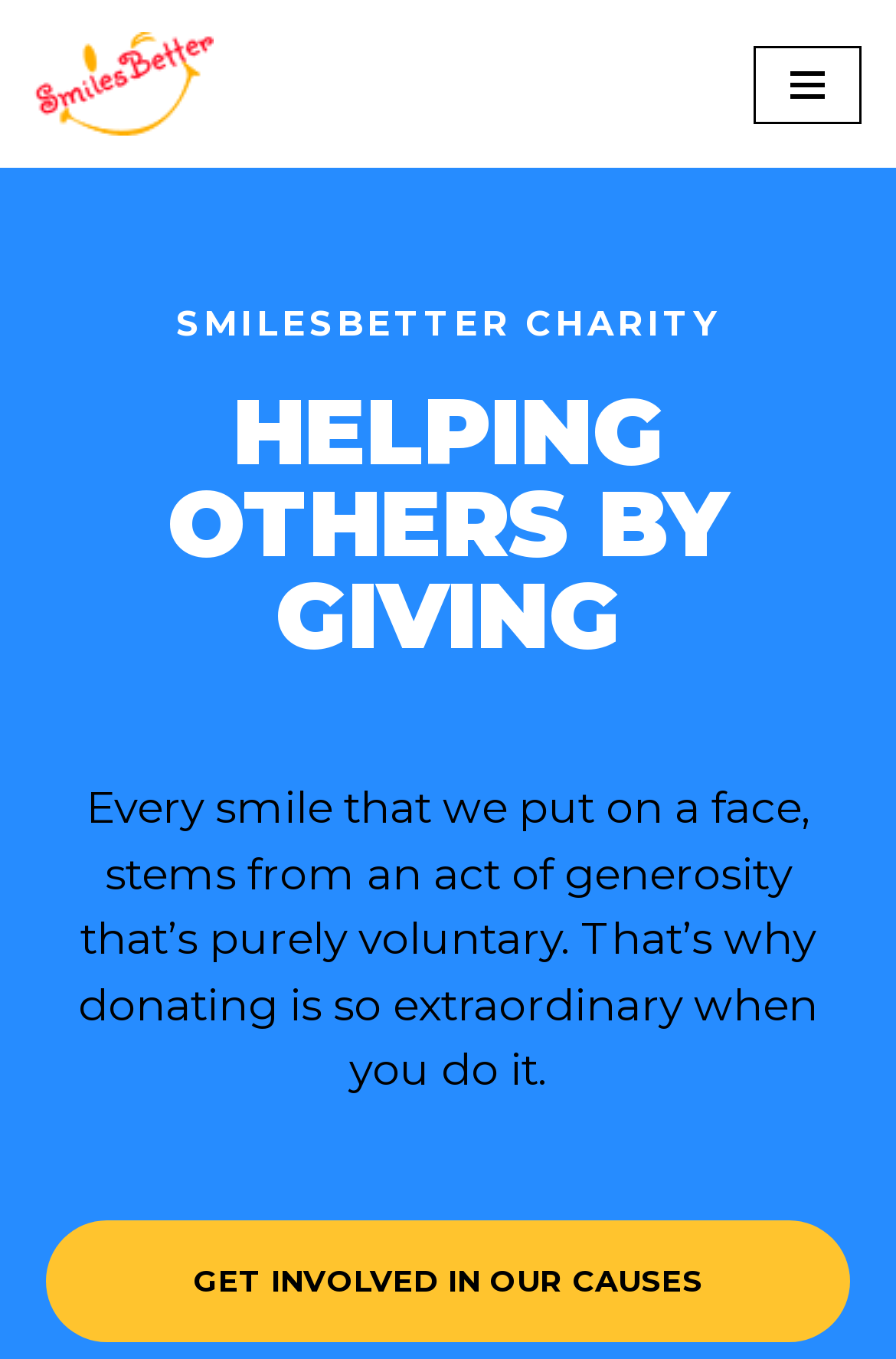What is the purpose of the charity?
Refer to the image and respond with a one-word or short-phrase answer.

HELPING OTHERS BY GIVING